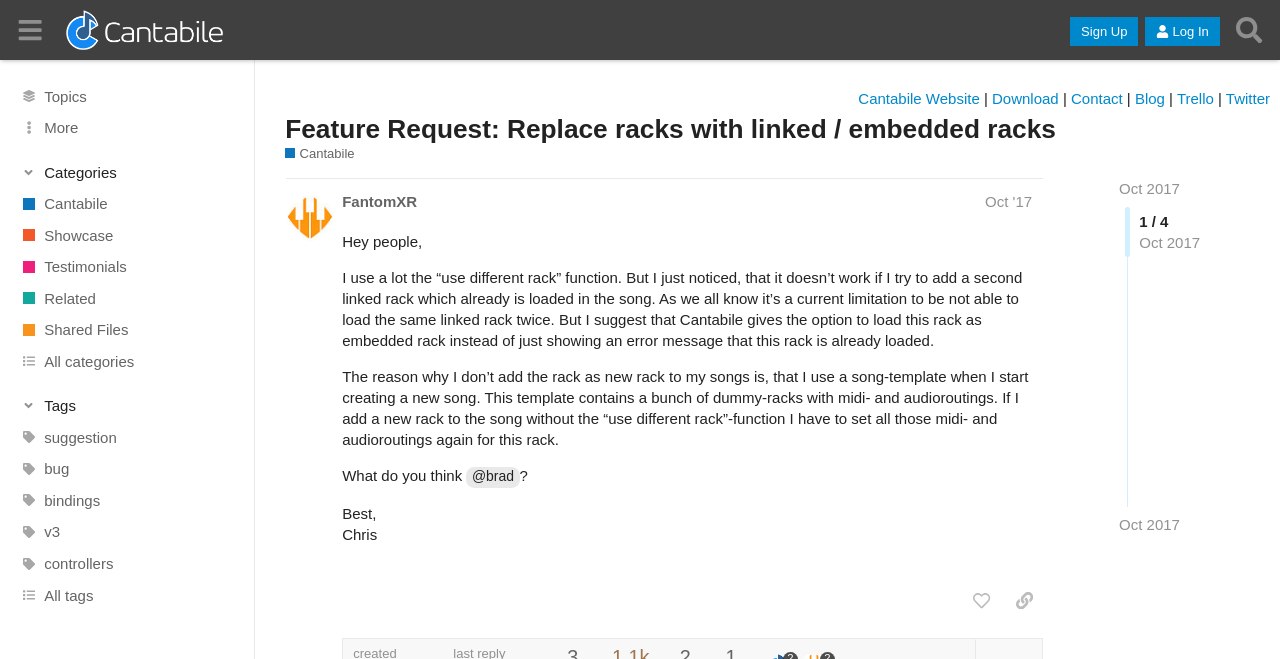Give a one-word or short phrase answer to the question: 
What is the topic of the feature request?

Replace racks with linked/embedded racks